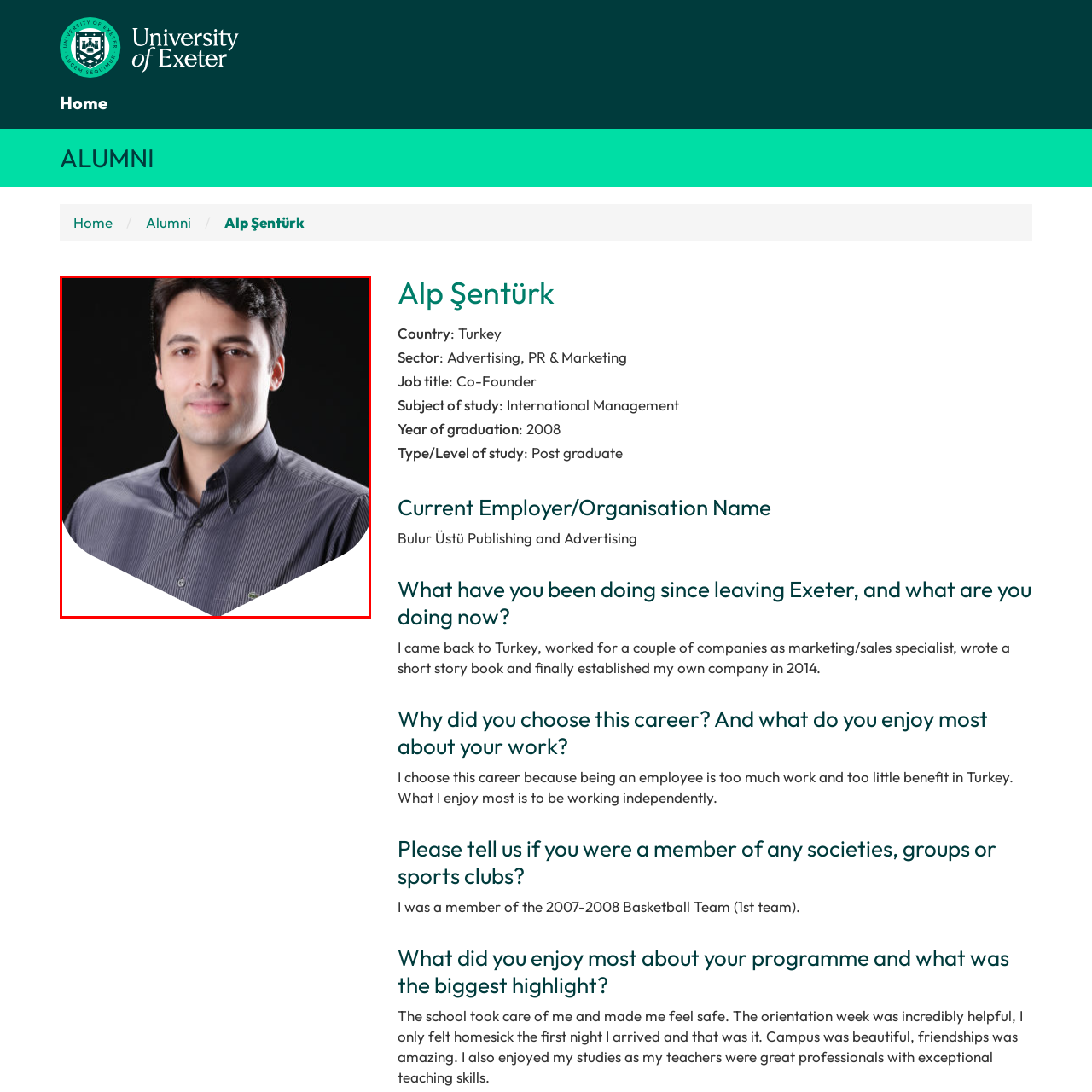Examine the section enclosed by the red box and give a brief answer to the question: What is Alp Şentürk's profession?

co-founder of Bulur Üstü Publishing and Advertising